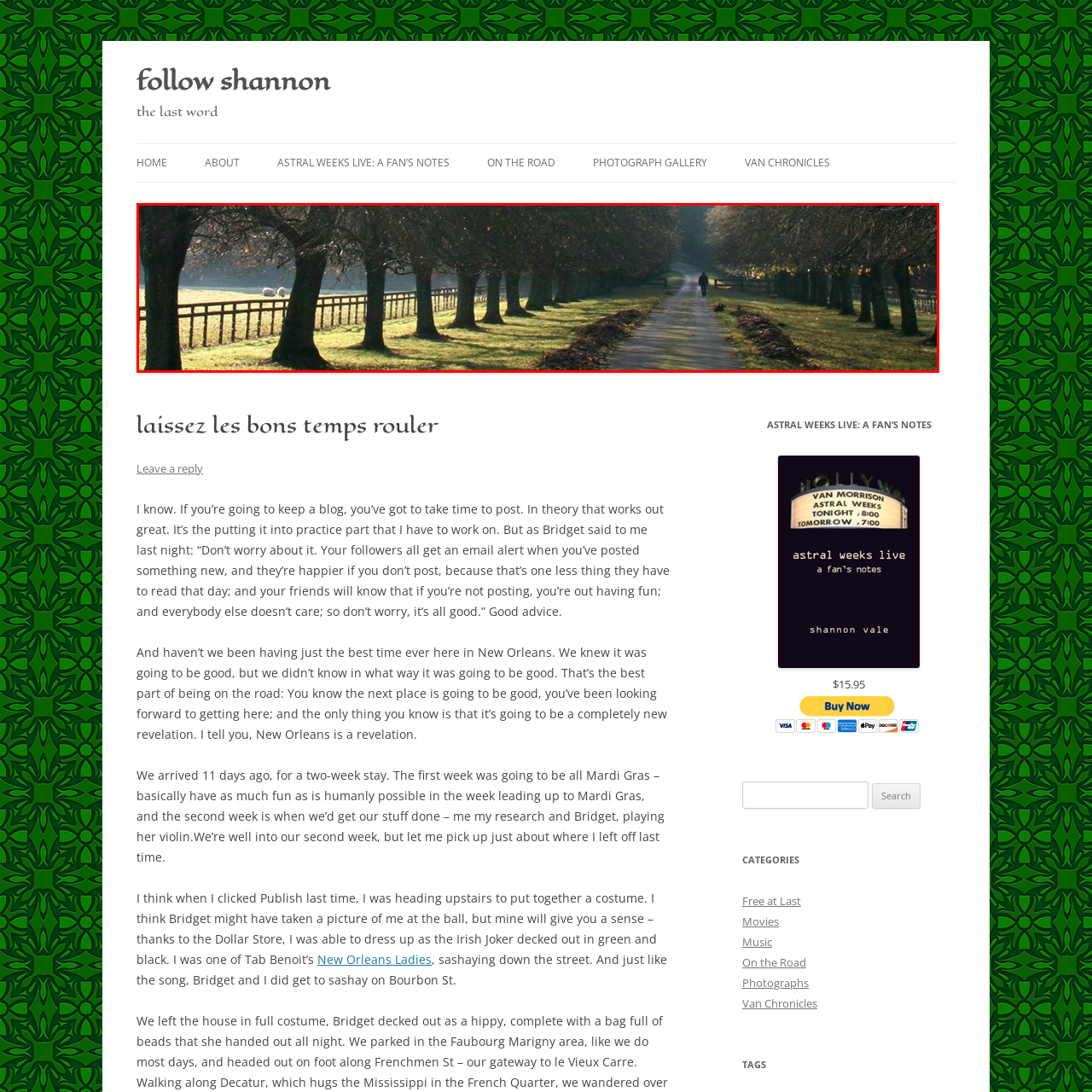Describe all the elements and activities occurring in the red-outlined area of the image extensively.

The image beautifully captures a serene path lined with tall, leafless trees, creating a tranquil atmosphere. The soft light of early morning filters through the branches, casting gentle shadows on the well-trodden pathway. Fenced on either side, the scene exudes a rustic charm, inviting viewers to imagine leisurely walks and moments of reflection. In the distance, a figure strolls along the path, seamlessly blending with the peaceful landscape, suggesting a journey of exploration and tranquility. This picturesque view resonates with the themes of nature and the joy of wandering, reminiscent of leisurely days spent leisurely in the countryside.